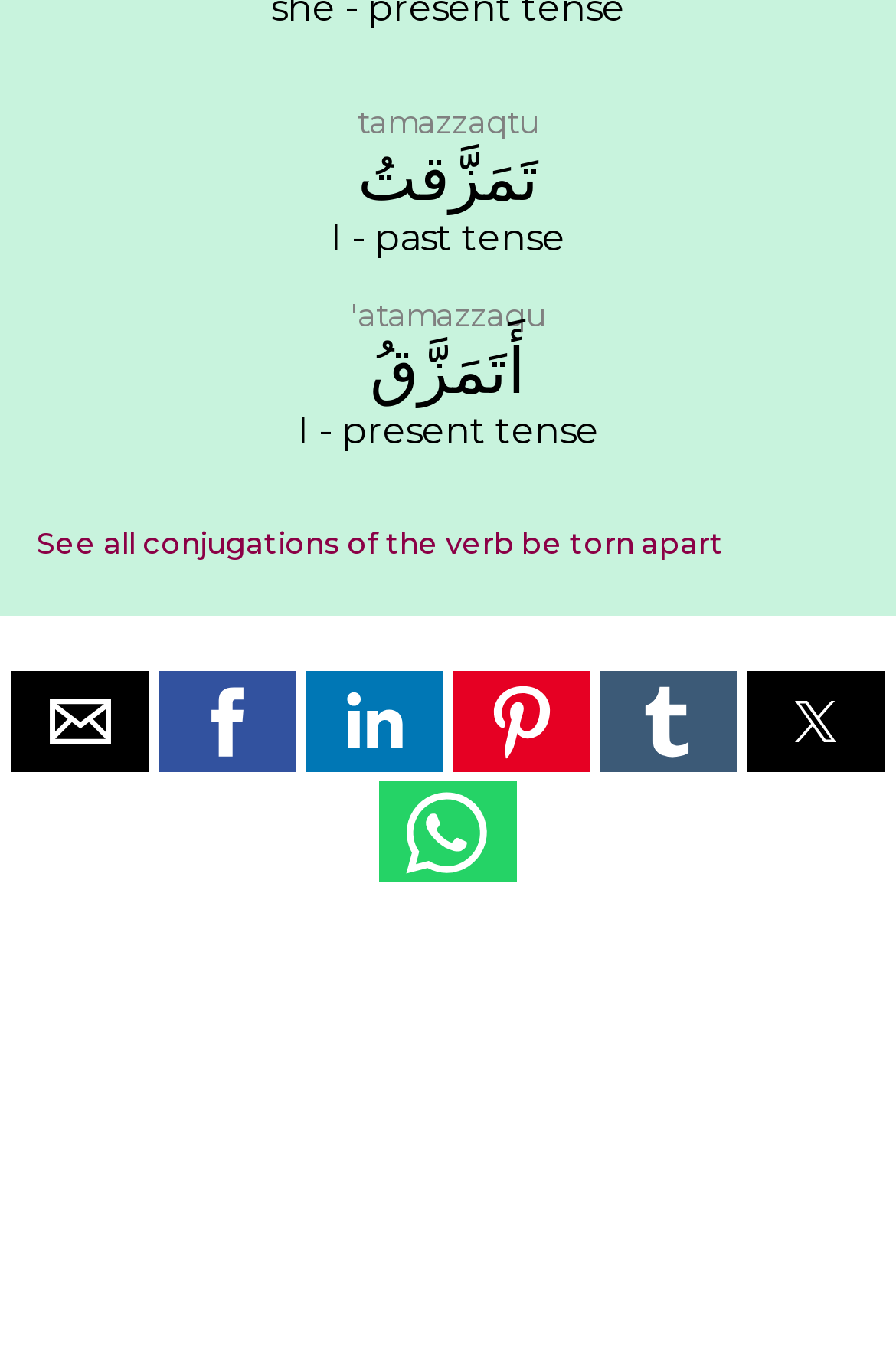Show the bounding box coordinates for the HTML element described as: "Buyers Guides".

None